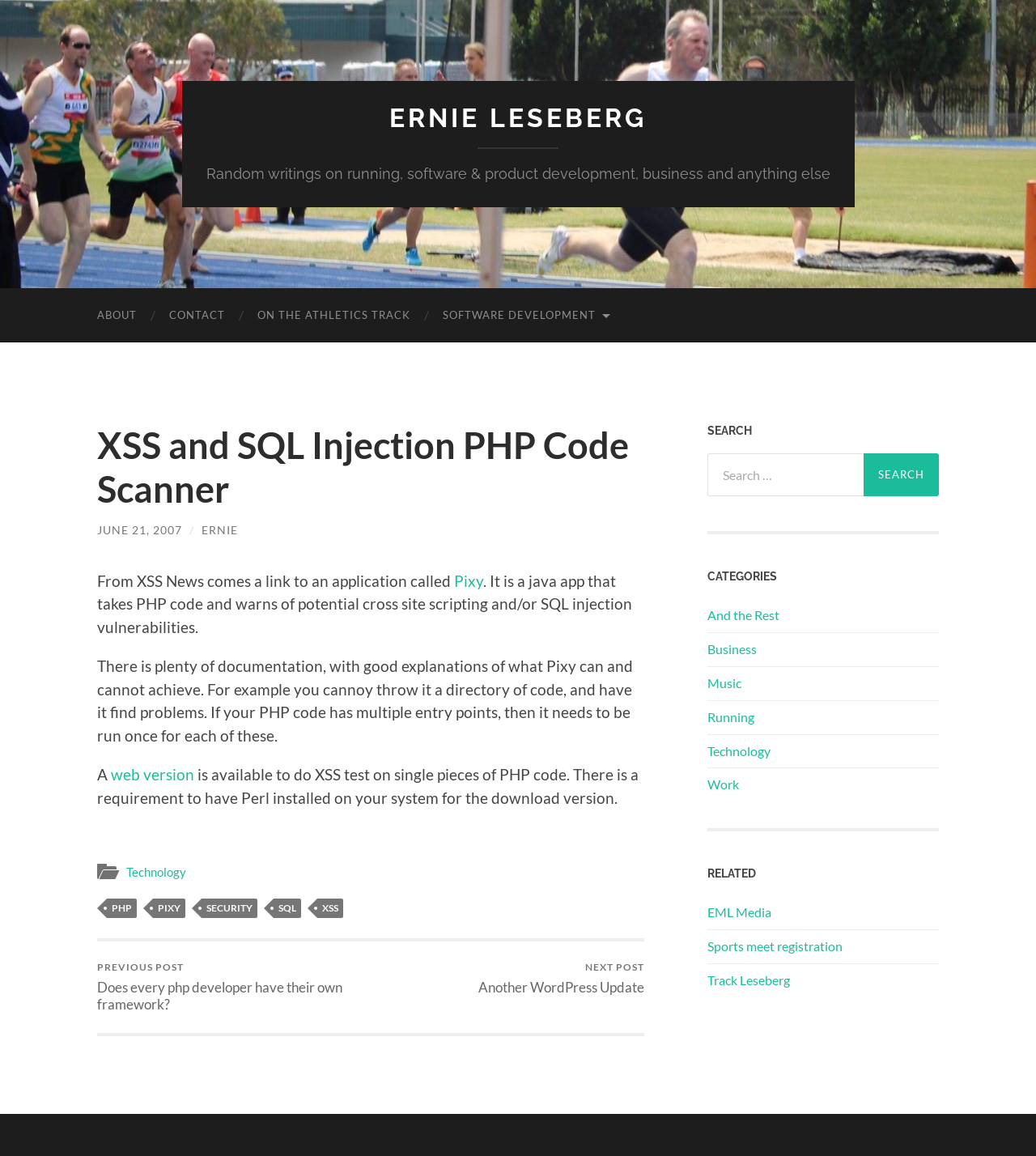Identify the bounding box coordinates of the clickable region to carry out the given instruction: "Read the 'XSS and SQL Injection PHP Code Scanner' article".

[0.094, 0.366, 0.622, 0.442]